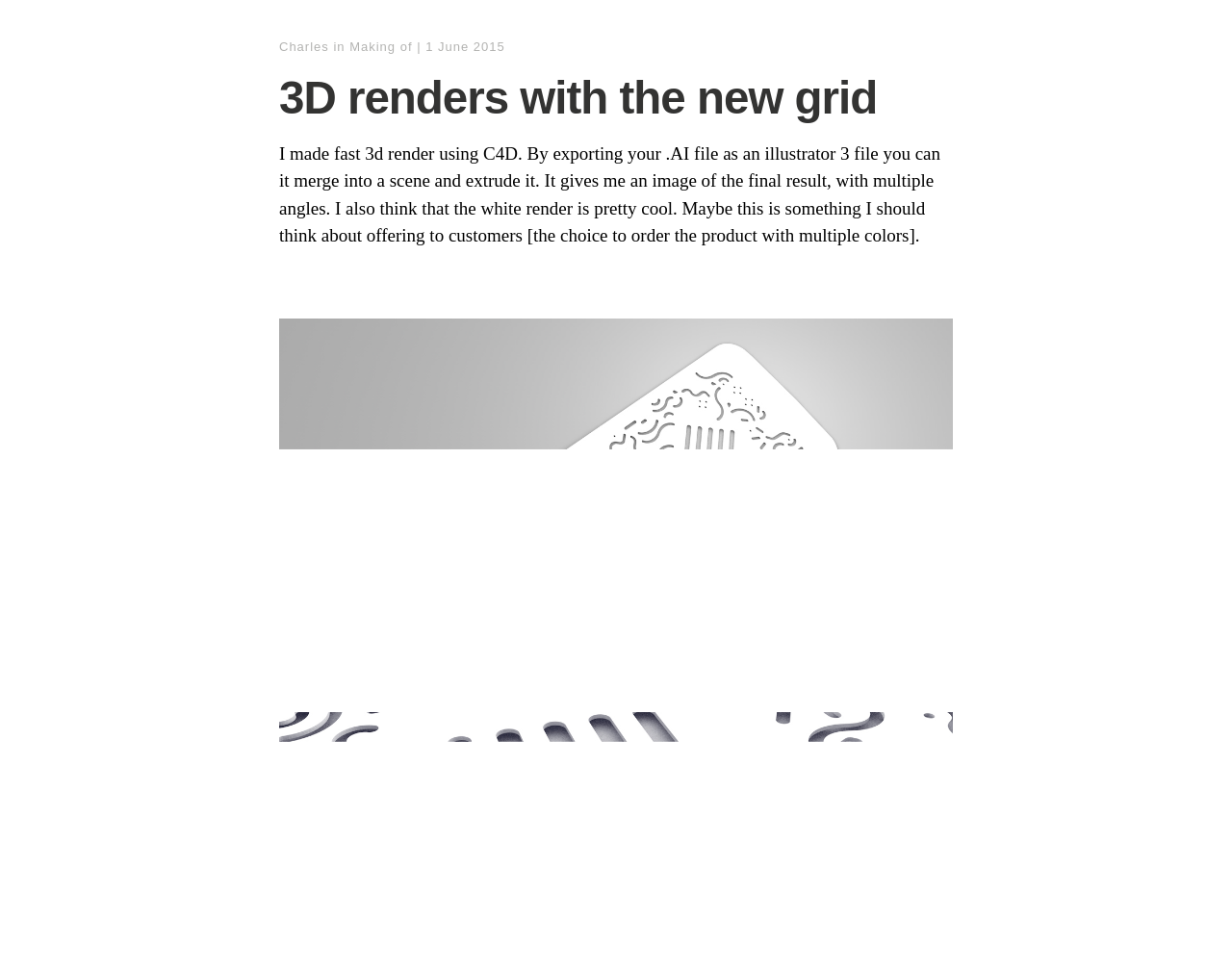Given the description of a UI element: "1 June 2015", identify the bounding box coordinates of the matching element in the webpage screenshot.

[0.345, 0.041, 0.41, 0.056]